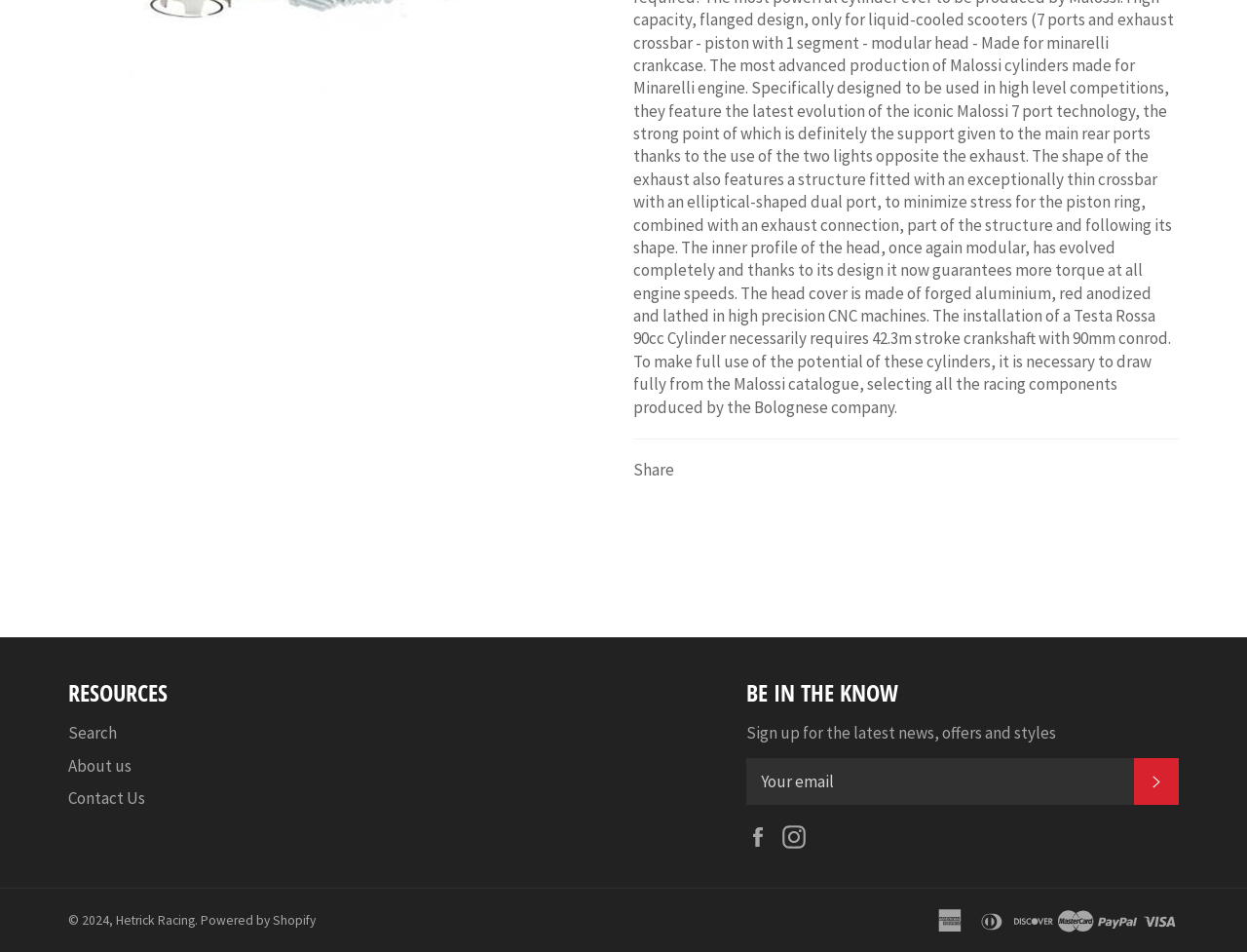Determine the bounding box of the UI element mentioned here: "Search". The coordinates must be in the format [left, top, right, bottom] with values ranging from 0 to 1.

[0.055, 0.759, 0.094, 0.781]